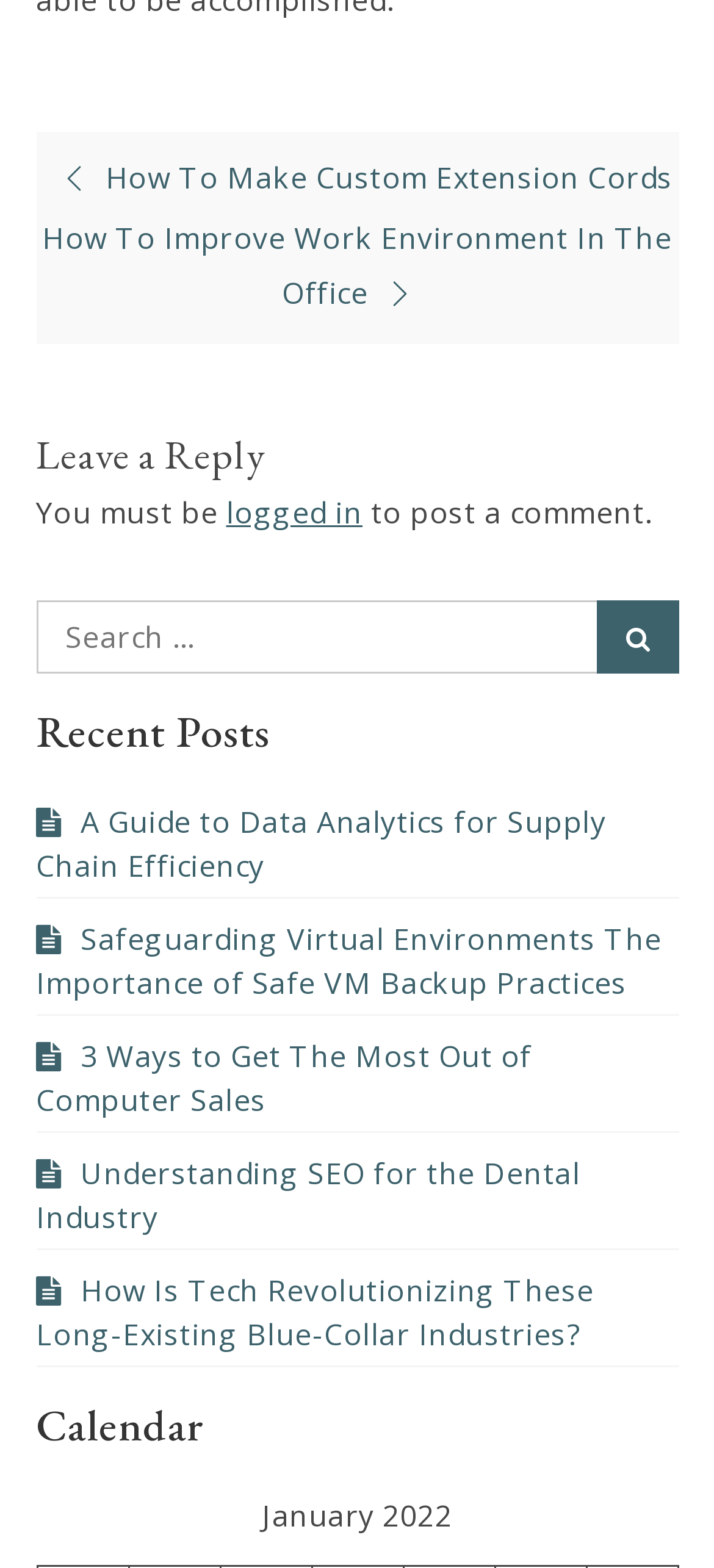Locate the bounding box coordinates of the area that needs to be clicked to fulfill the following instruction: "Check the calendar". The coordinates should be in the format of four float numbers between 0 and 1, namely [left, top, right, bottom].

[0.05, 0.895, 0.95, 0.923]